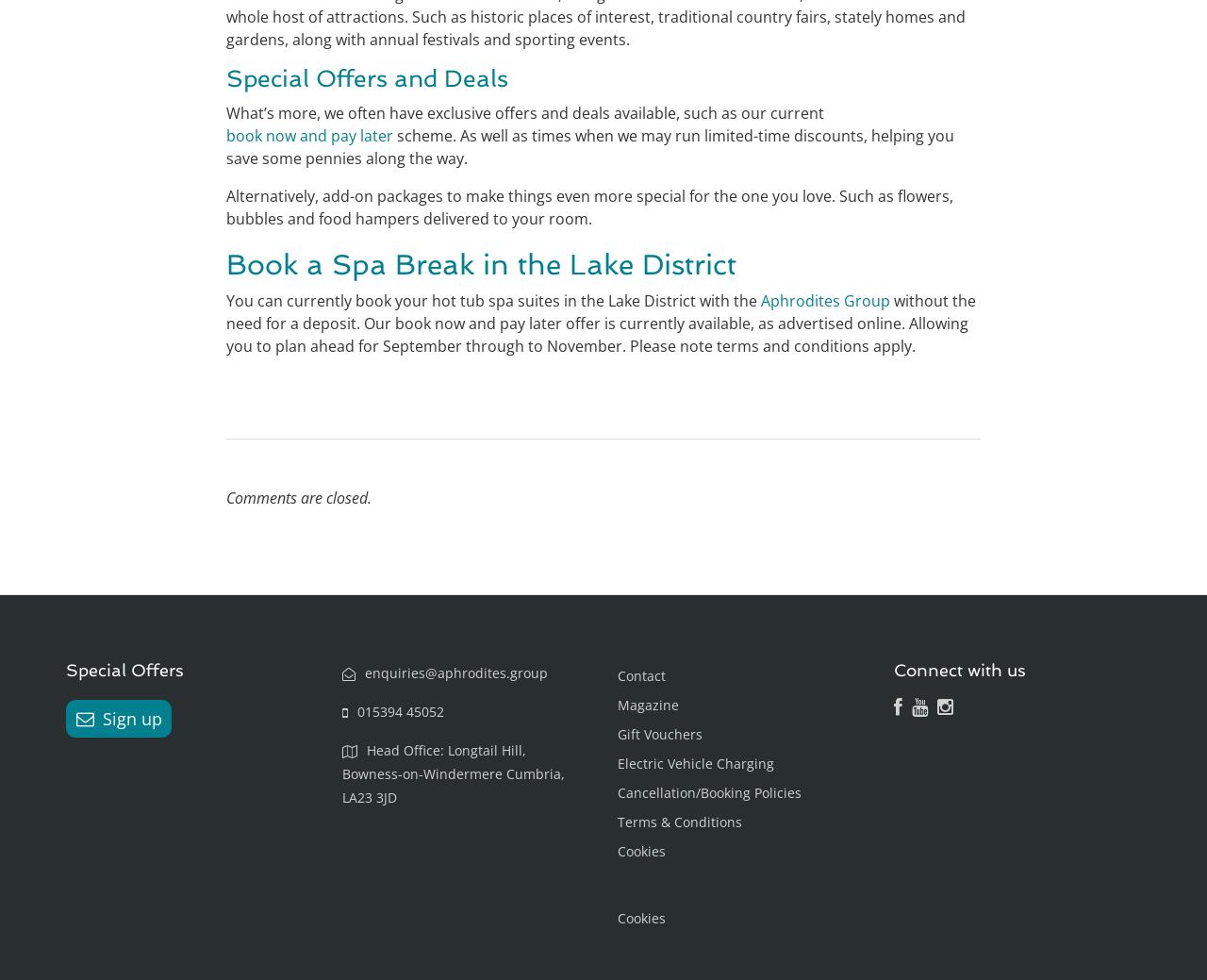Identify the bounding box coordinates of the region that should be clicked to execute the following instruction: "Contact us via email".

[0.283, 0.677, 0.454, 0.696]